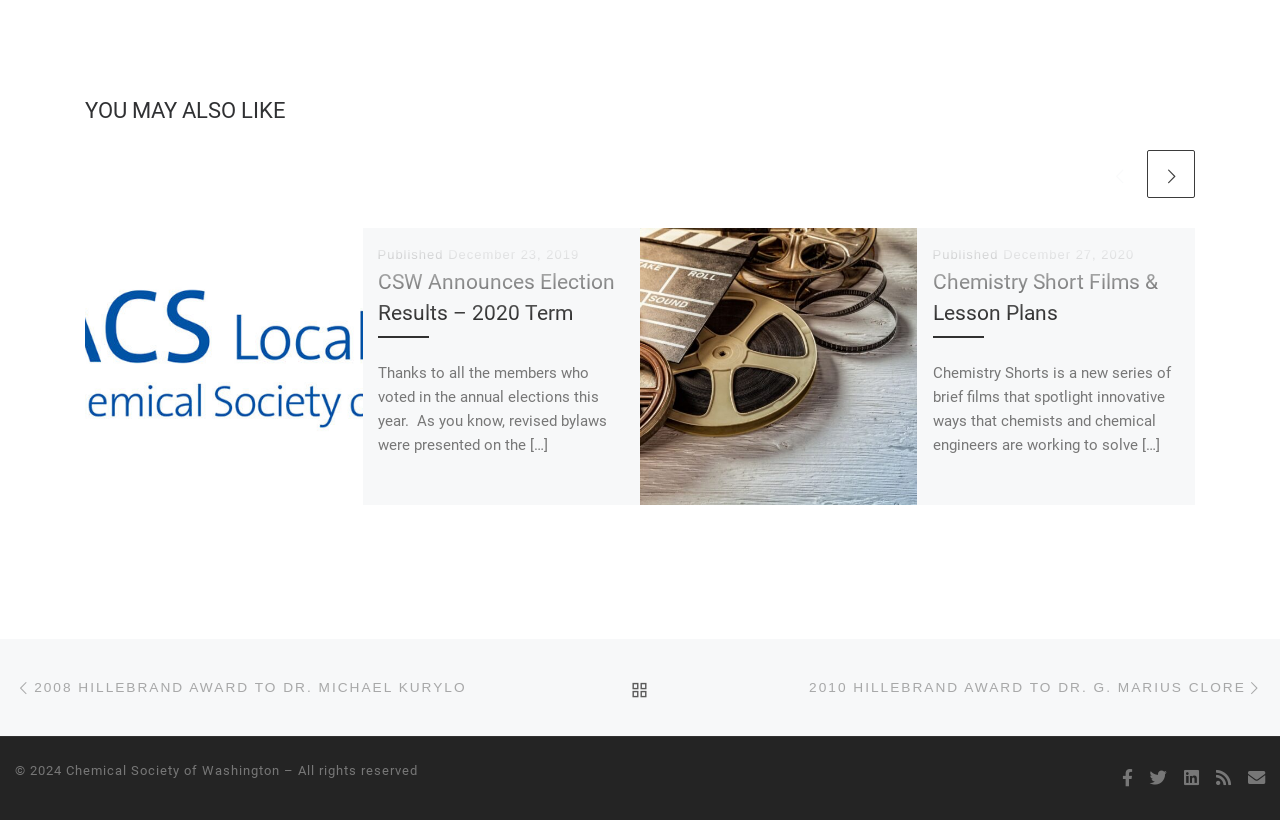Locate the bounding box coordinates for the element described below: "Back to post list". The coordinates must be four float values between 0 and 1, formatted as [left, top, right, bottom].

[0.492, 0.804, 0.508, 0.873]